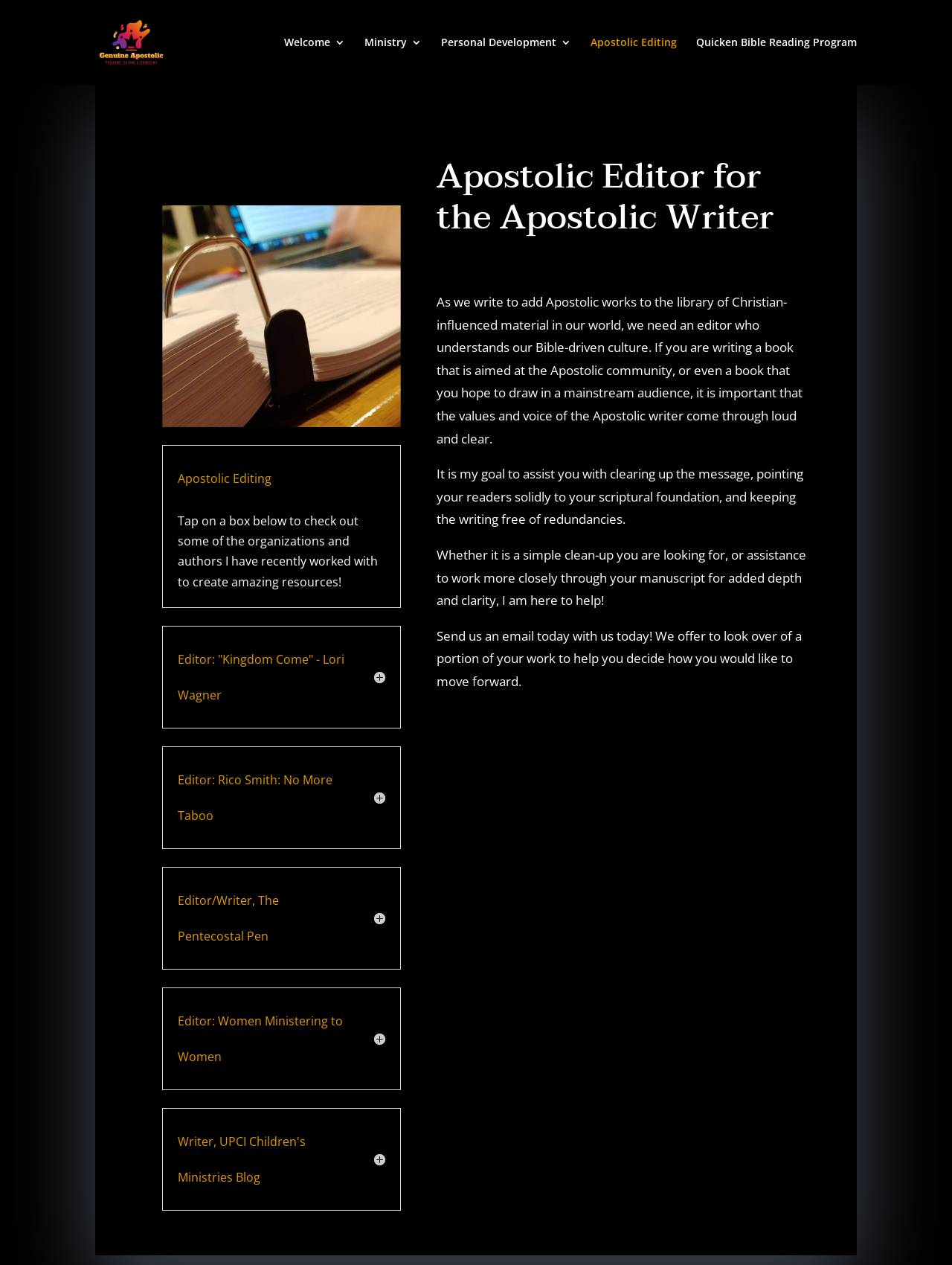By analyzing the image, answer the following question with a detailed response: What is the name of the editor?

I found the answer by looking at the blockquote element with the StaticText 'Rev. Kara S. McCoy' inside it, which suggests that this is the name of the editor.